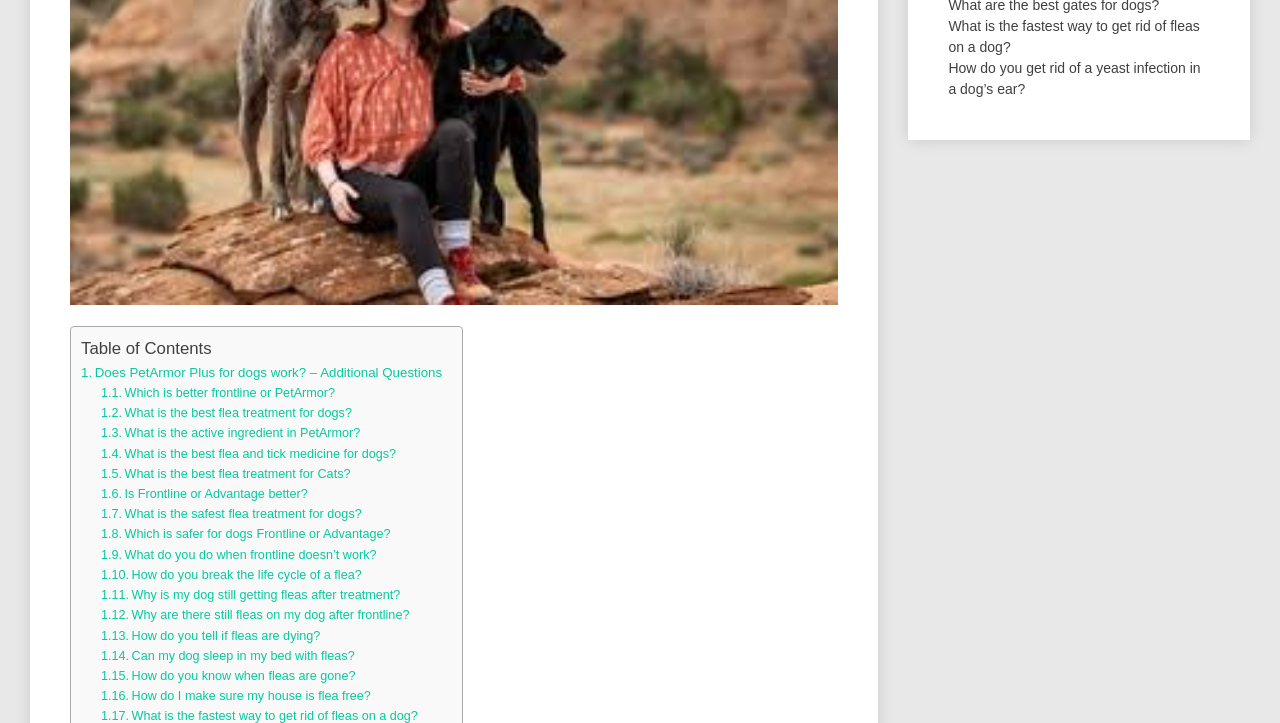Given the element description Is Frontline or Advantage better?, specify the bounding box coordinates of the corresponding UI element in the format (top-left x, top-left y, bottom-right x, bottom-right y). All values must be between 0 and 1.

[0.097, 0.674, 0.24, 0.693]